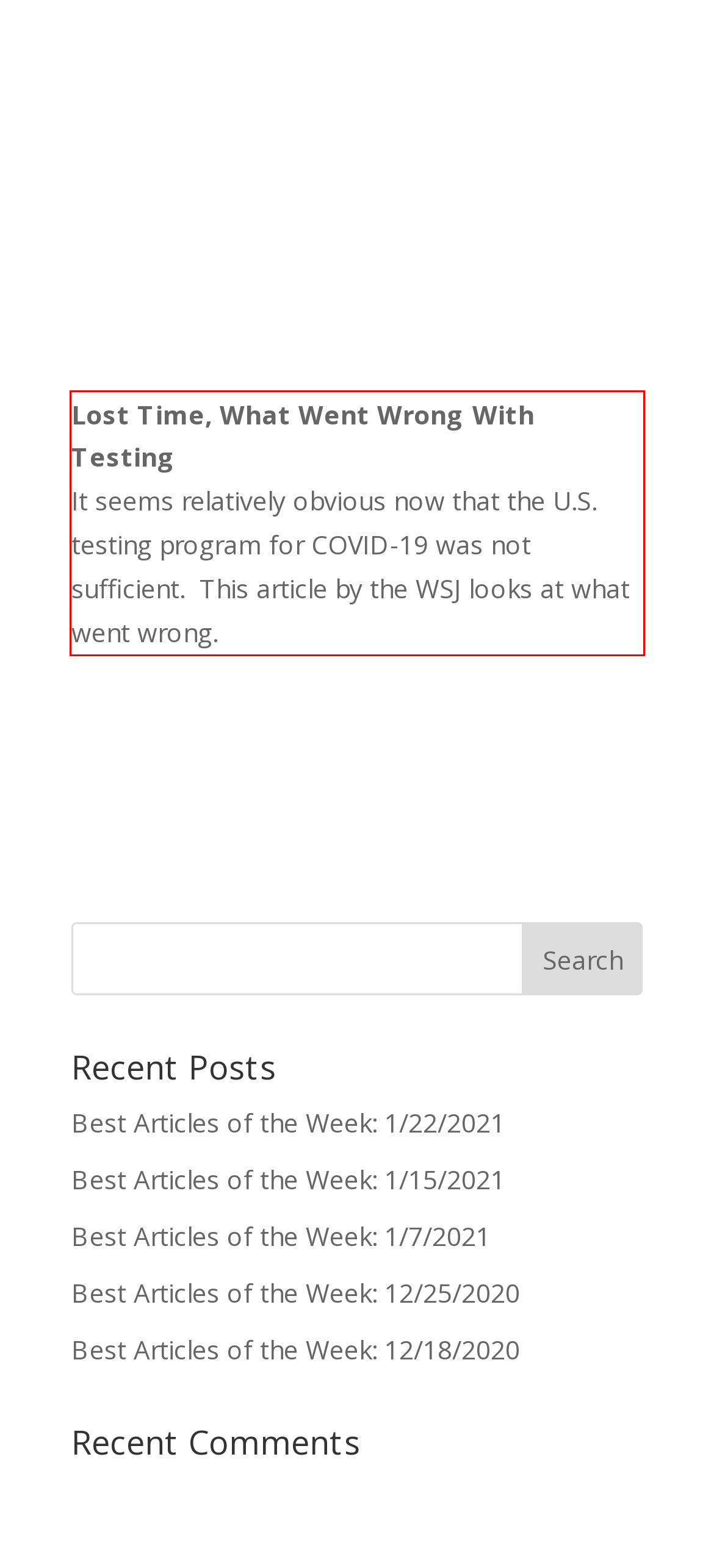Using the provided screenshot of a webpage, recognize and generate the text found within the red rectangle bounding box.

Lost Time, What Went Wrong With Testing It seems relatively obvious now that the U.S. testing program for COVID-19 was not sufficient. This article by the WSJ looks at what went wrong.